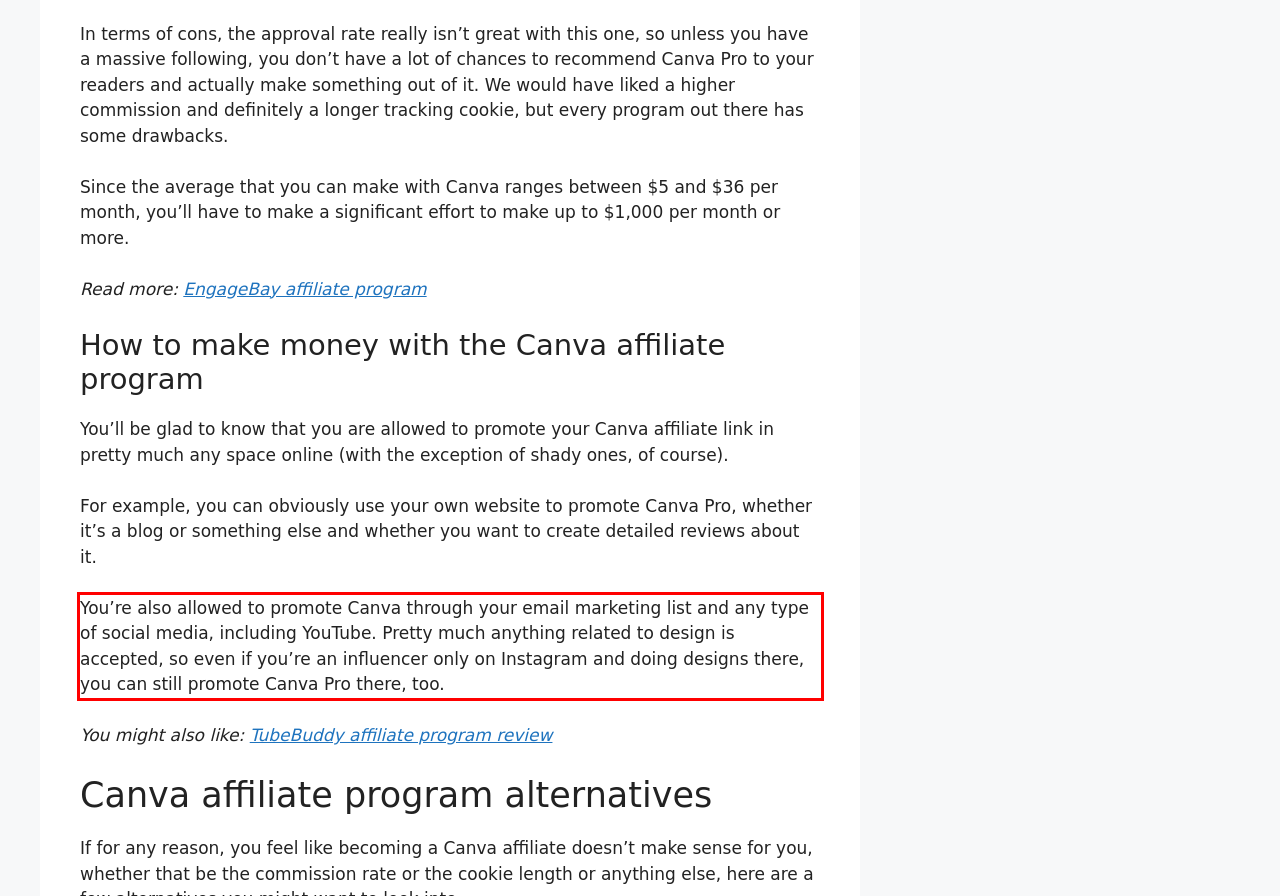Review the screenshot of the webpage and recognize the text inside the red rectangle bounding box. Provide the extracted text content.

You’re also allowed to promote Canva through your email marketing list and any type of social media, including YouTube. Pretty much anything related to design is accepted, so even if you’re an influencer only on Instagram and doing designs there, you can still promote Canva Pro there, too.